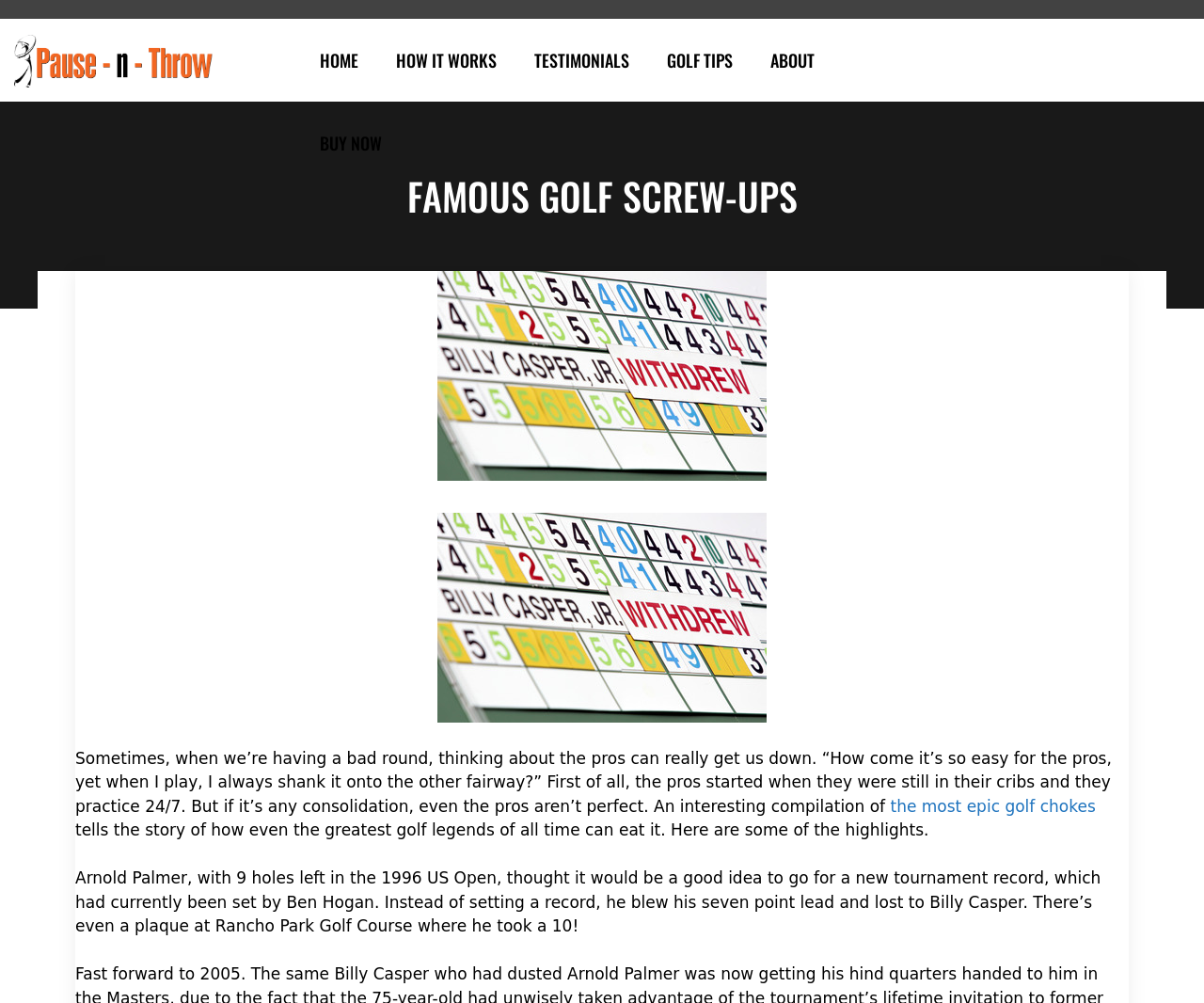Locate the bounding box of the user interface element based on this description: "title="Pause-N-Throw Golf Training Aid"".

[0.008, 0.019, 0.179, 0.101]